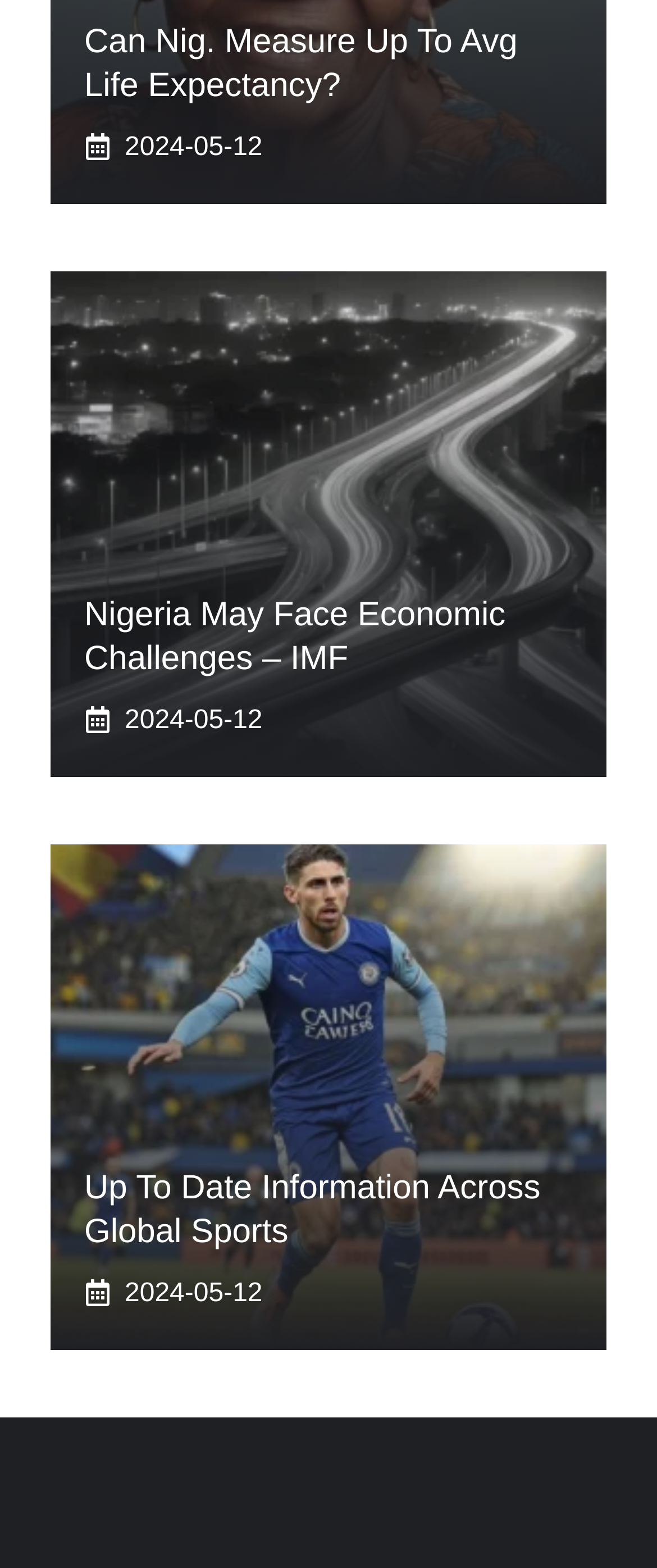Pinpoint the bounding box coordinates of the element to be clicked to execute the instruction: "click on the link about measuring up to average life expectancy".

[0.128, 0.015, 0.788, 0.066]